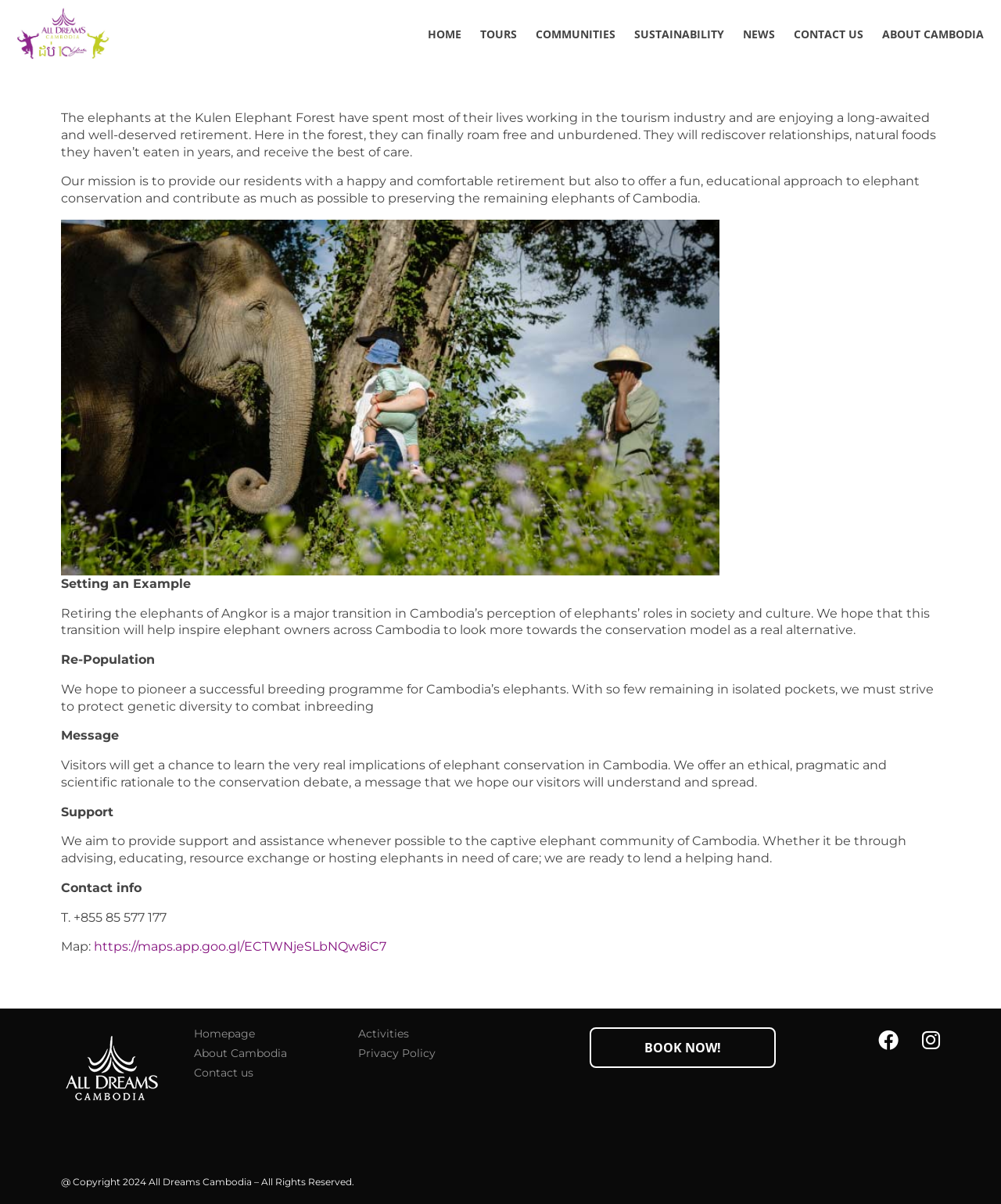Locate the bounding box coordinates of the clickable region to complete the following instruction: "Click ABOUT CAMBODIA."

[0.881, 0.022, 0.983, 0.058]